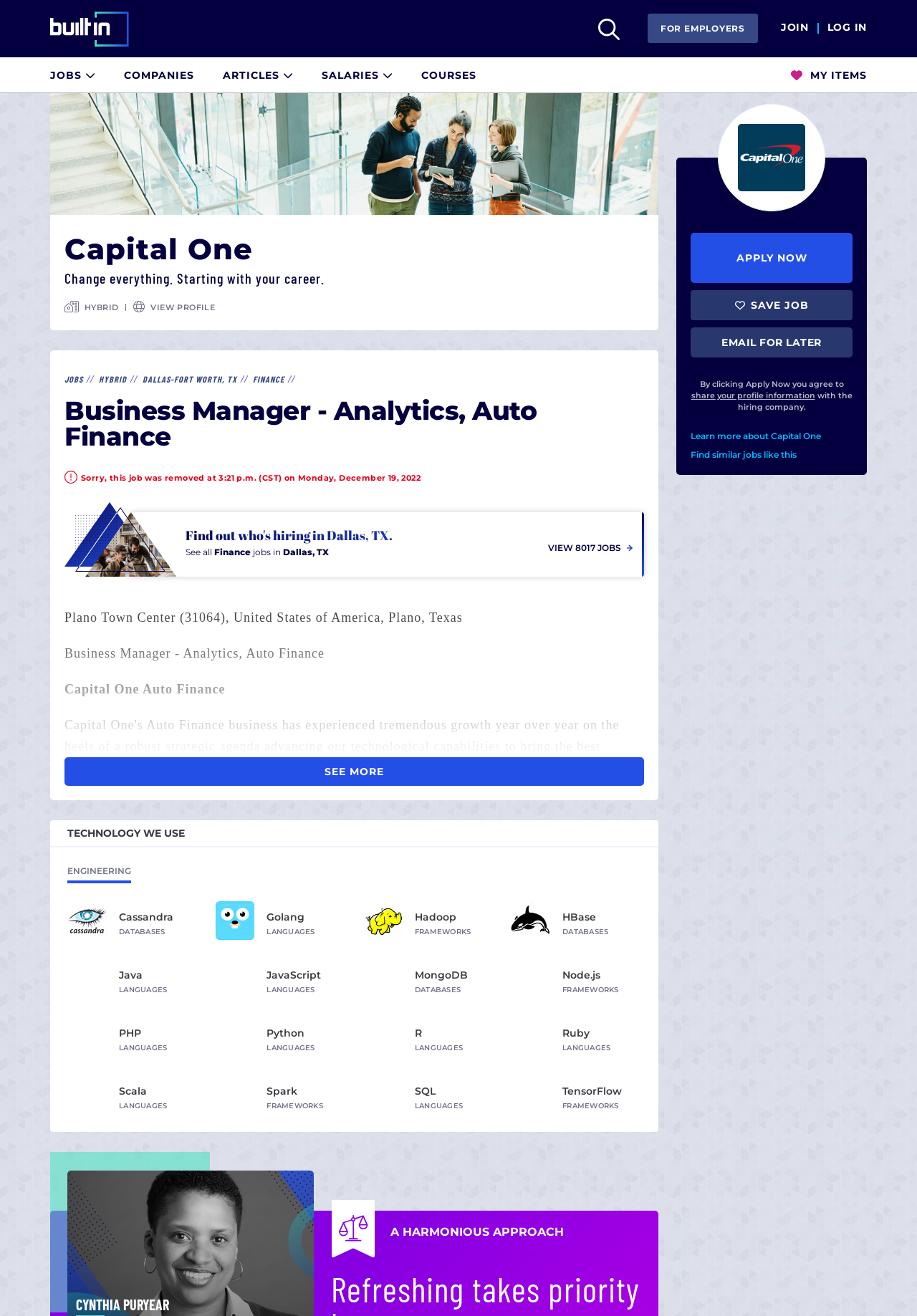Please find the bounding box coordinates of the element's region to be clicked to carry out this instruction: "See more".

[0.354, 0.581, 0.419, 0.591]